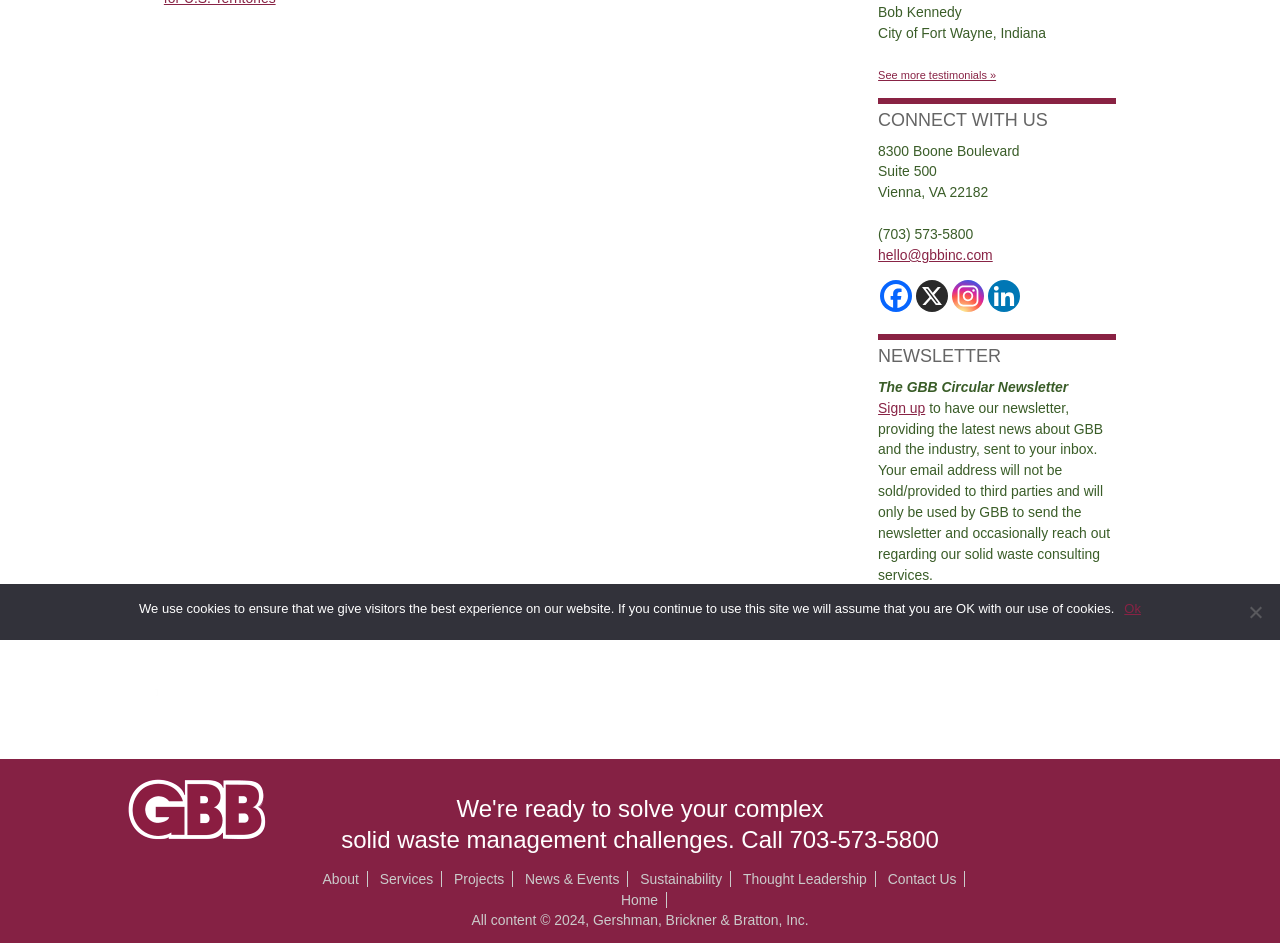Predict the bounding box coordinates for the UI element described as: "Sign up". The coordinates should be four float numbers between 0 and 1, presented as [left, top, right, bottom].

[0.686, 0.424, 0.723, 0.441]